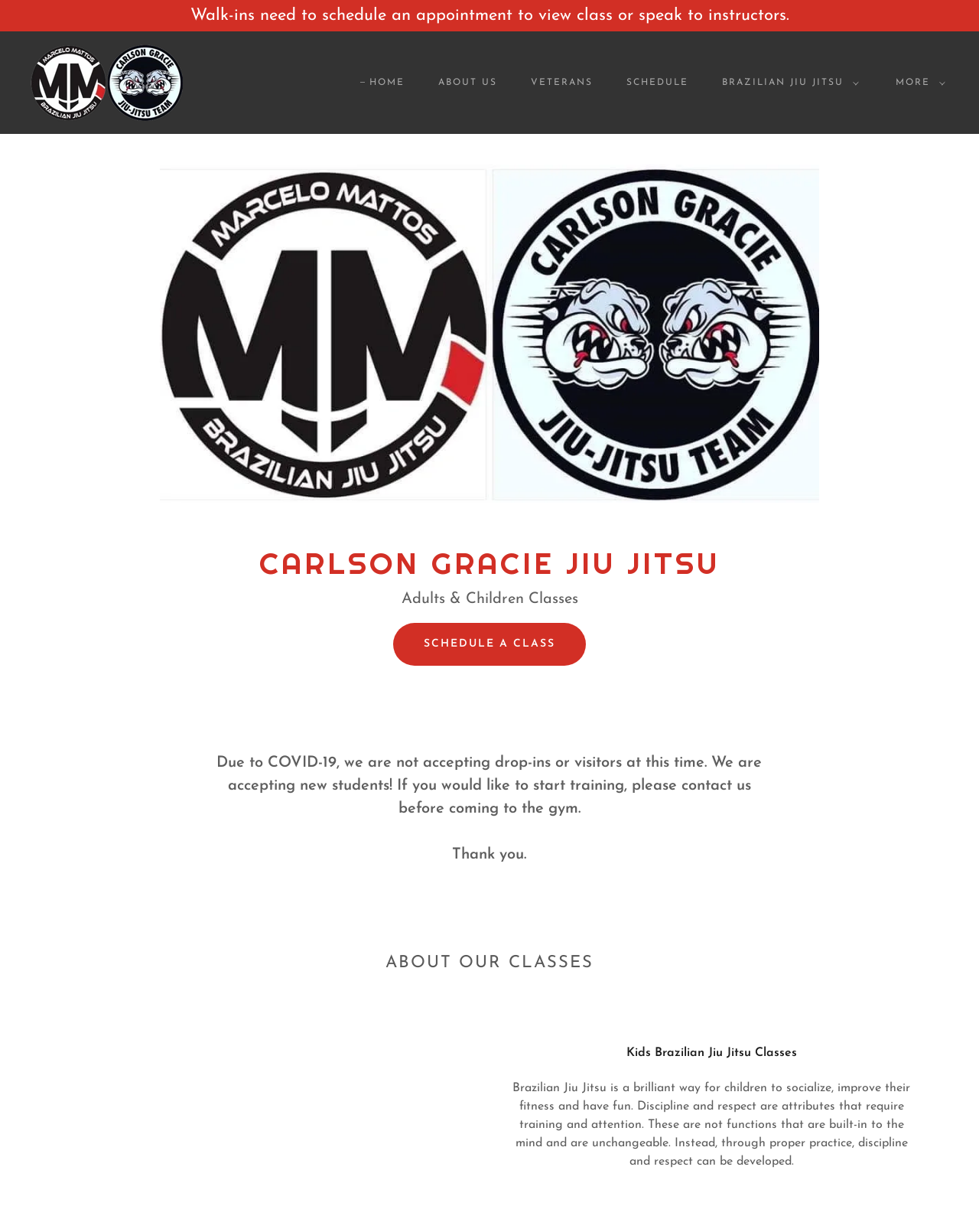Bounding box coordinates are specified in the format (top-left x, top-left y, bottom-right x, bottom-right y). All values are floating point numbers bounded between 0 and 1. Please provide the bounding box coordinate of the region this sentence describes: More

[0.905, 0.06, 0.969, 0.075]